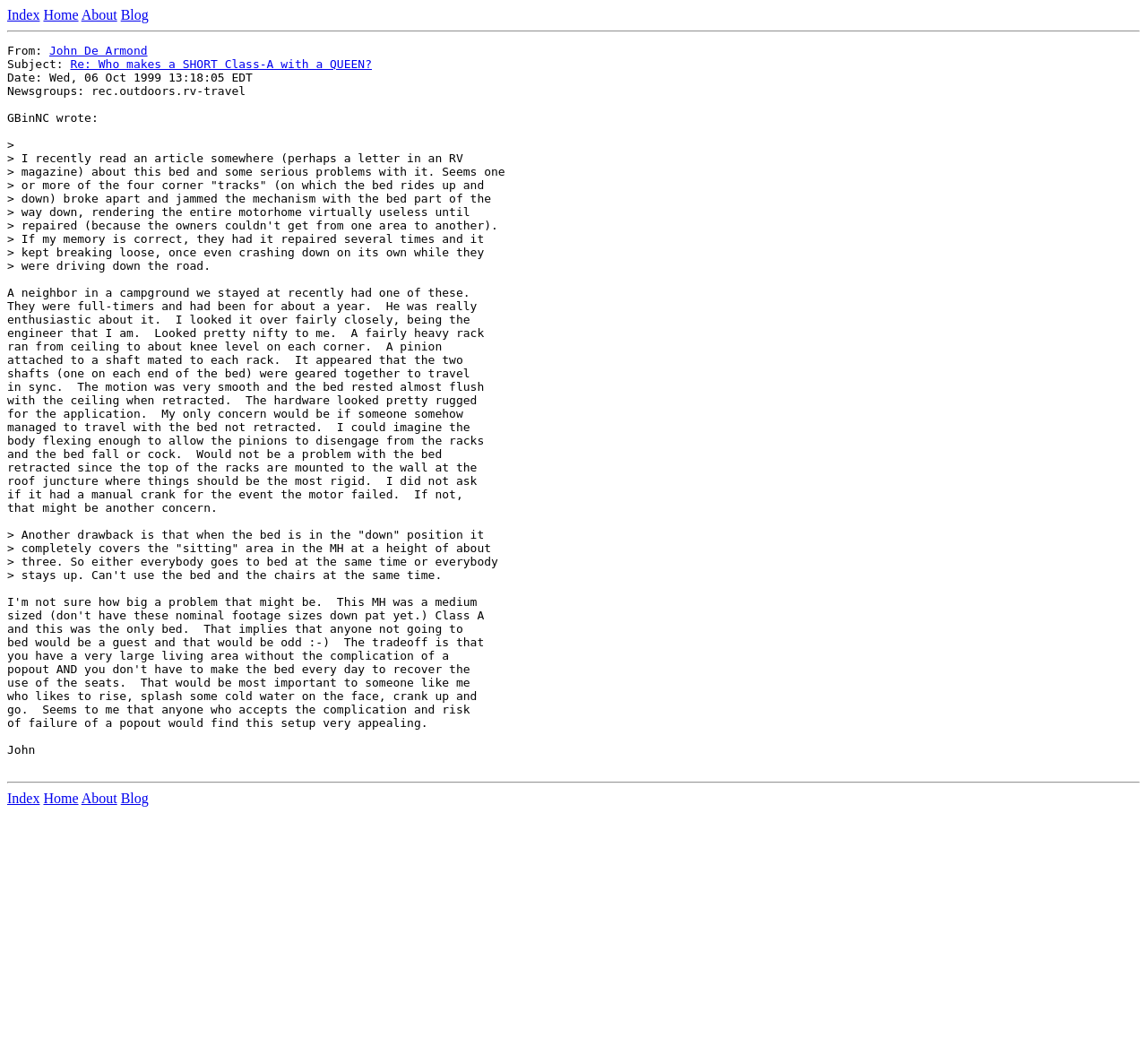Generate a thorough description of the webpage.

This webpage appears to be a forum or discussion page related to RV lift beds, specifically the John De Armond model. At the top of the page, there are four links: "Index", "Home", "About", and "Blog", which are likely navigation links to other parts of the website.

Below the navigation links, there is a horizontal separator line that divides the page into two sections. The top section contains a brief introduction or header with the text "From:" and a link to "John De Armond". This is followed by a subject line "Re: Who makes a SHORT Class-A with a QUEEN?" which is also a link.

The main content of the page is a lengthy text post or article that discusses the RV lift bed, its features, and some potential issues with it. The text is written in a conversational tone and includes personal anecdotes and opinions from the author. The post is quite long and takes up most of the page.

At the bottom of the page, there is another horizontal separator line, followed by a repeat of the navigation links: "Index", "Home", "About", and "Blog". This suggests that the page may have a consistent layout or design throughout the website.